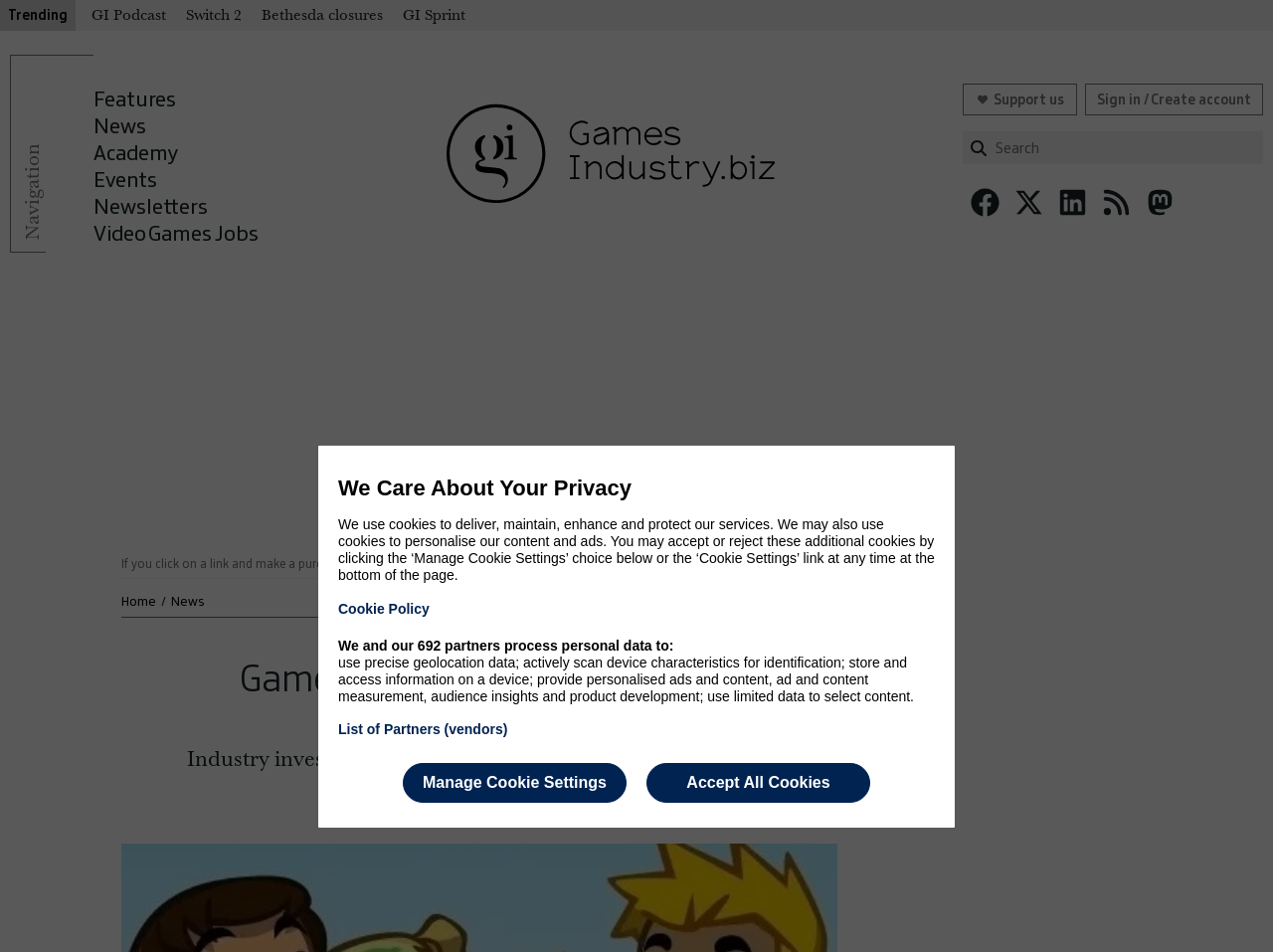Select the bounding box coordinates of the element I need to click to carry out the following instruction: "Read the latest news".

[0.073, 0.117, 0.115, 0.146]